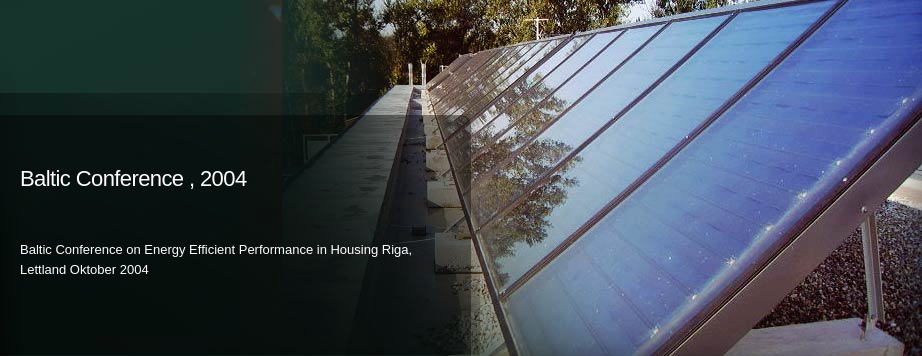Describe the image with as much detail as possible.

The image showcases an array of solar panels installed at the Baltic Conference on Energy Efficient Performance in Housing, held in Riga, Latvia, in October 2004. The solar panels are angled to catch maximum sunlight, reflecting the conference's focus on sustainable architecture and ecological engineering practices. Lush greenery is visible in the background, enhancing the setting that emphasizes environmental consciousness. The event aimed to assess energy demands in the Baltic States and share innovative strategies for improving energy efficiency in housing, particularly concerning the ecological rehabilitation of existing structures. This gathering served as a significant platform for exchanging knowledge among experts in the field, aimed at advancing sustainable building practices in Central and Eastern Europe.